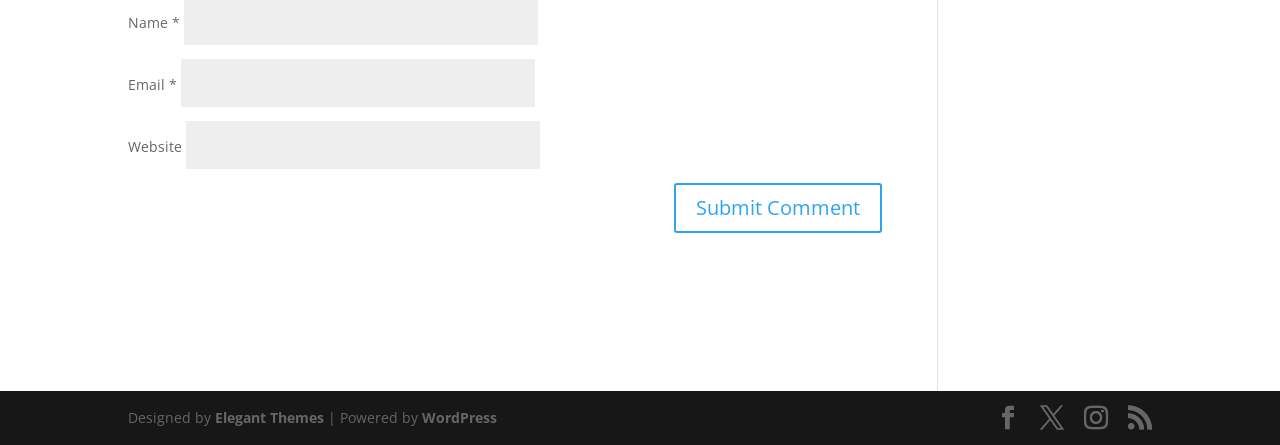Find the bounding box coordinates for the UI element whose description is: "Elegant Themes". The coordinates should be four float numbers between 0 and 1, in the format [left, top, right, bottom].

[0.168, 0.916, 0.253, 0.959]